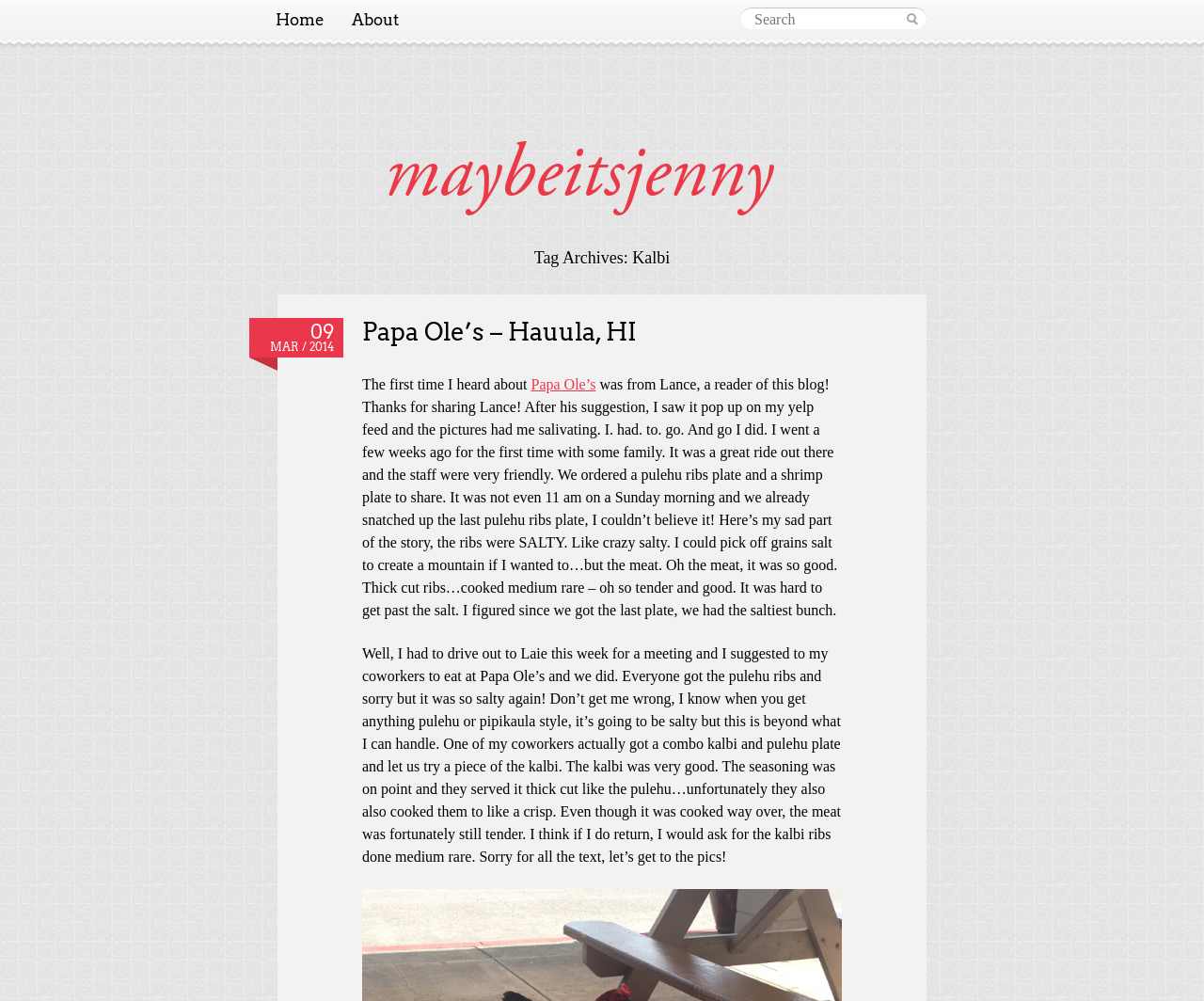Identify the bounding box of the UI element described as follows: "maybeitsjenny". Provide the coordinates as four float numbers in the range of 0 to 1 [left, top, right, bottom].

[0.23, 0.087, 0.452, 0.133]